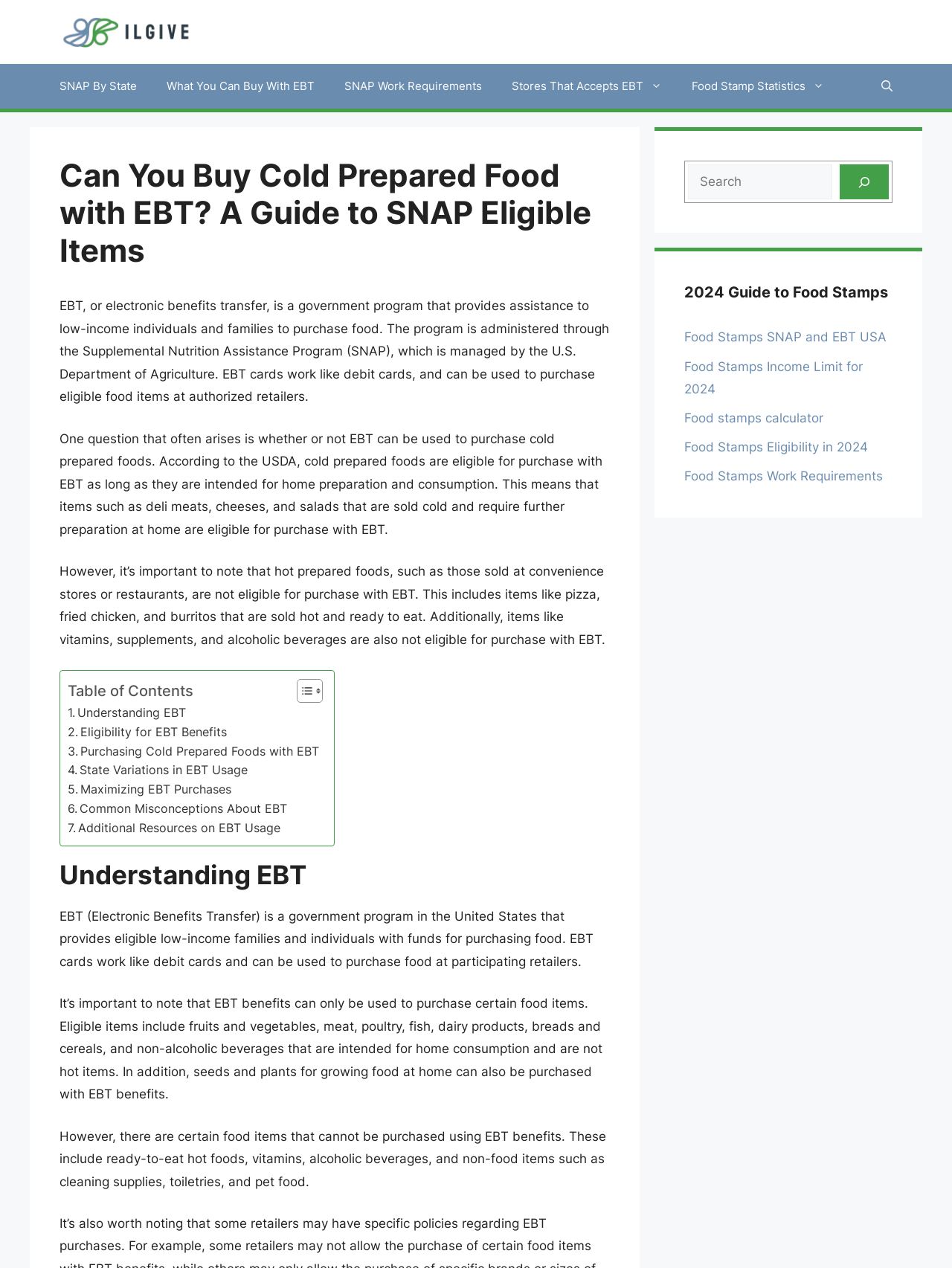What is the main topic of the webpage?
From the screenshot, supply a one-word or short-phrase answer.

EBT and SNAP